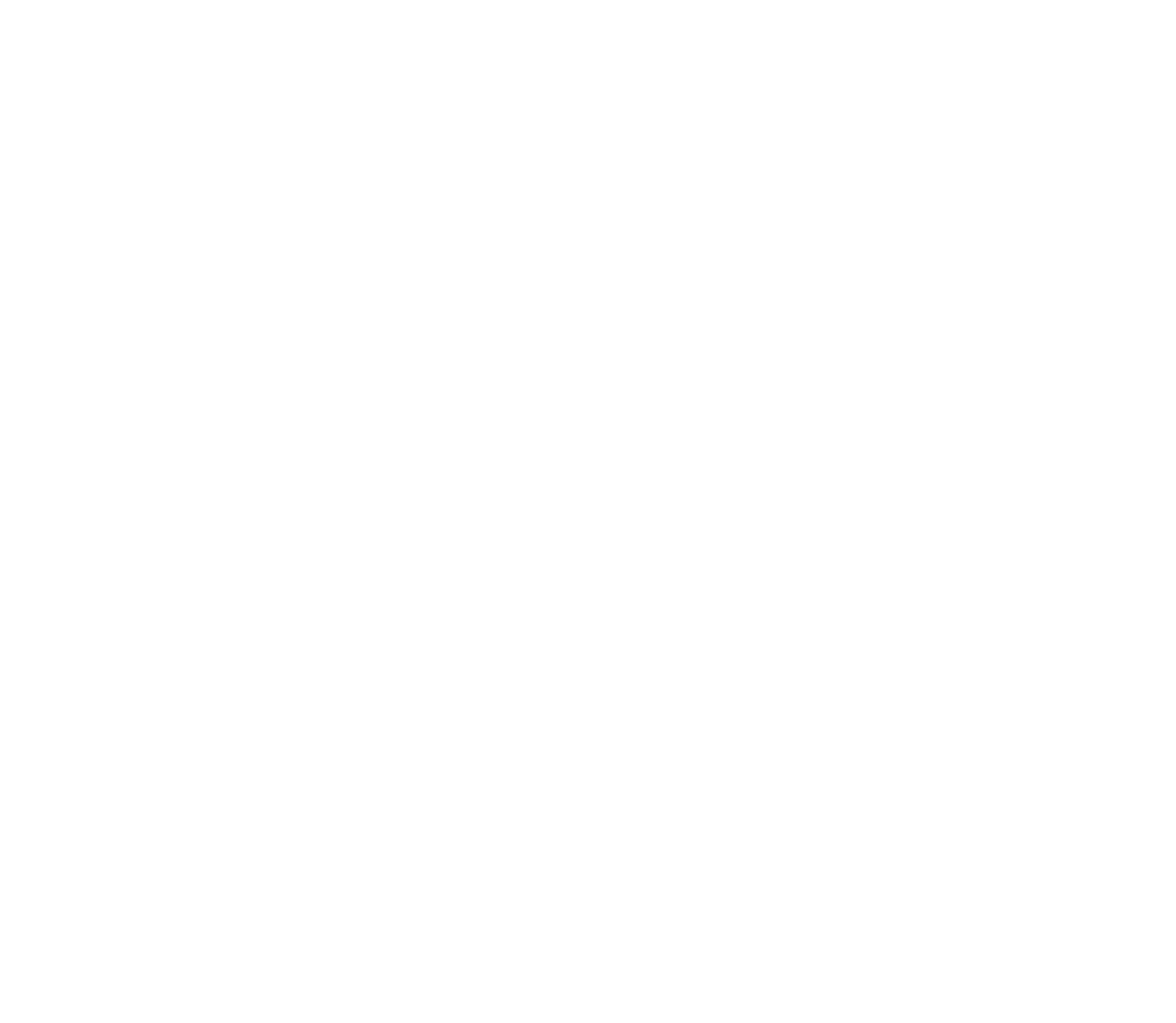Determine the bounding box coordinates for the element that should be clicked to follow this instruction: "Book your room now". The coordinates should be given as four float numbers between 0 and 1, in the format [left, top, right, bottom].

[0.759, 0.366, 0.929, 0.417]